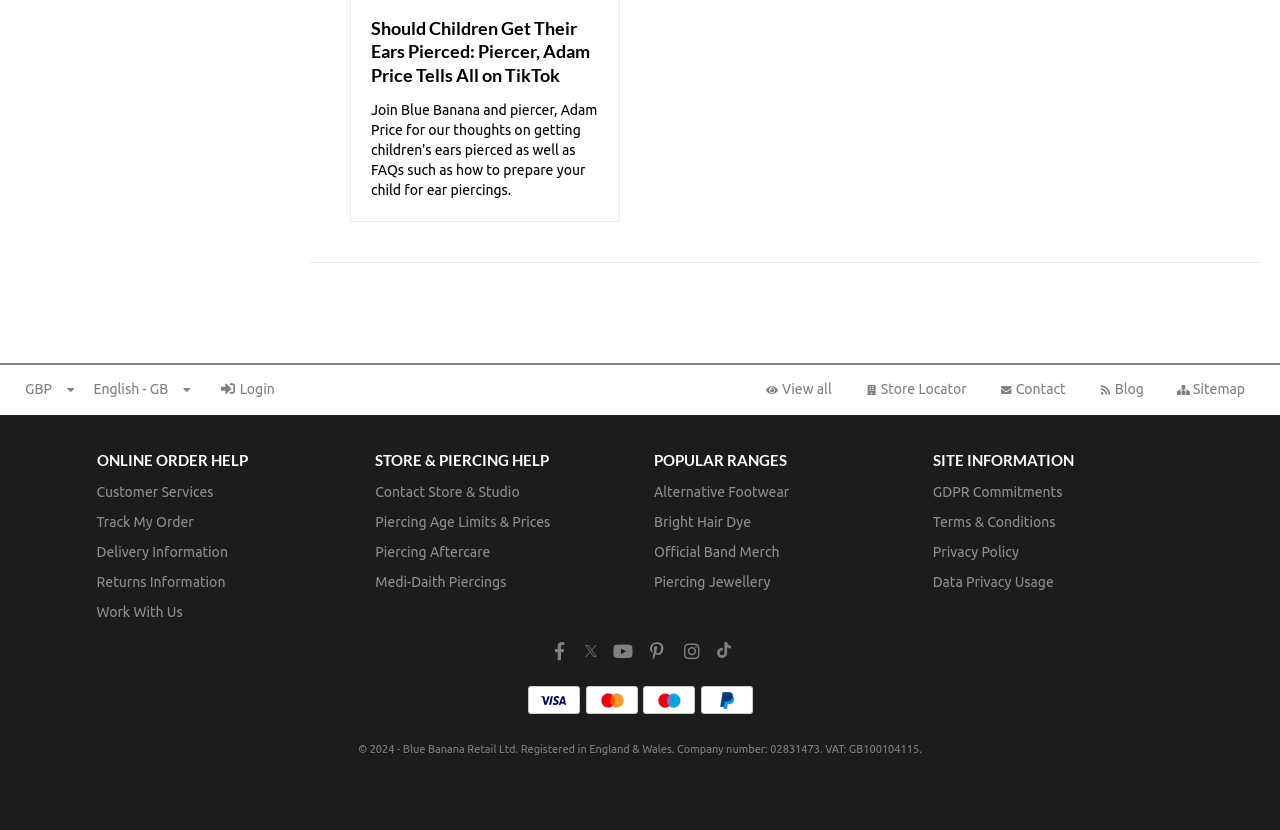Given the description of a UI element: "Blog", identify the bounding box coordinates of the matching element in the webpage screenshot.

[0.847, 0.445, 0.905, 0.494]